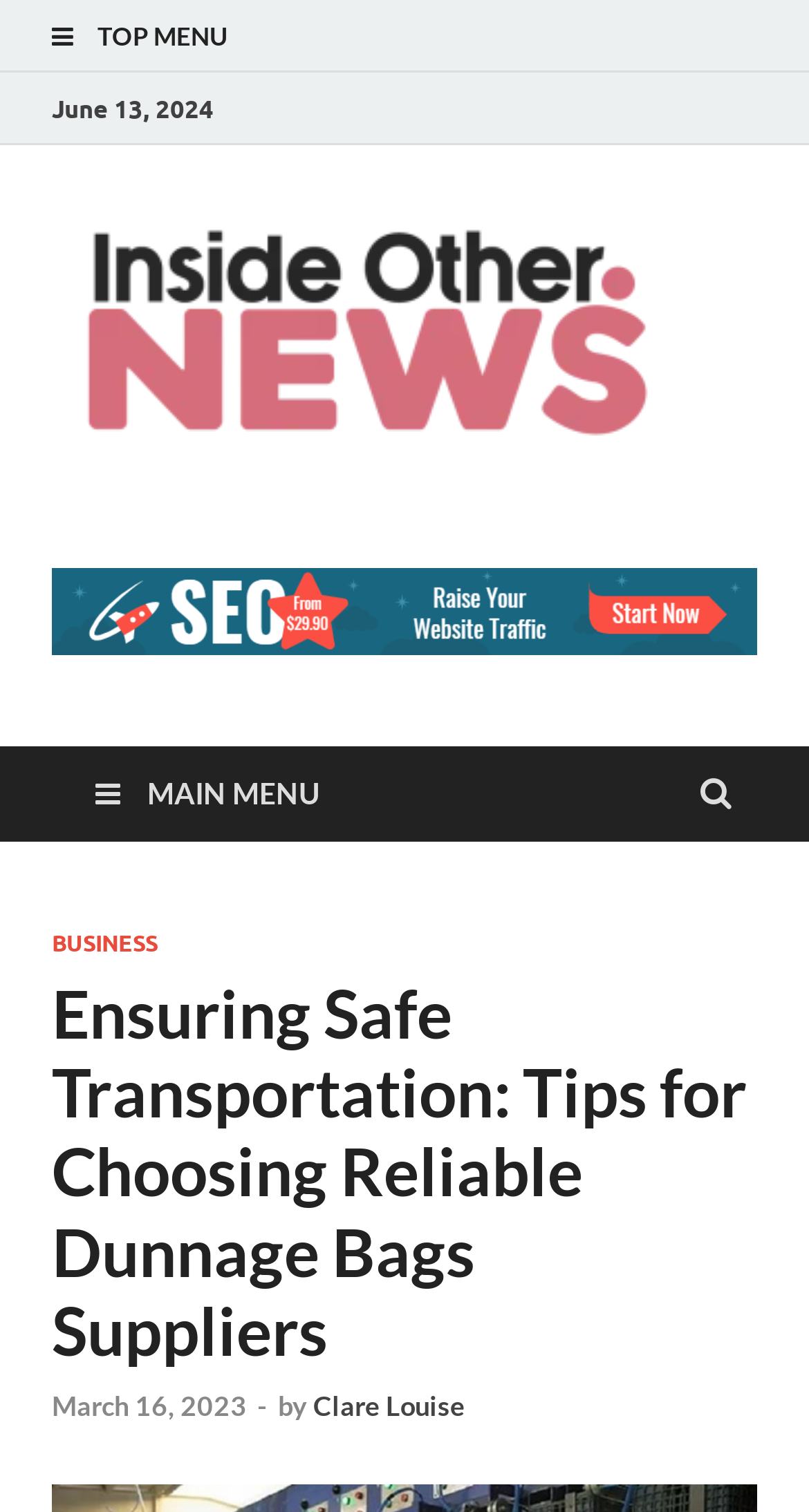Answer the question with a brief word or phrase:
What is the purpose of the article?

Choosing reliable dunnage bags suppliers